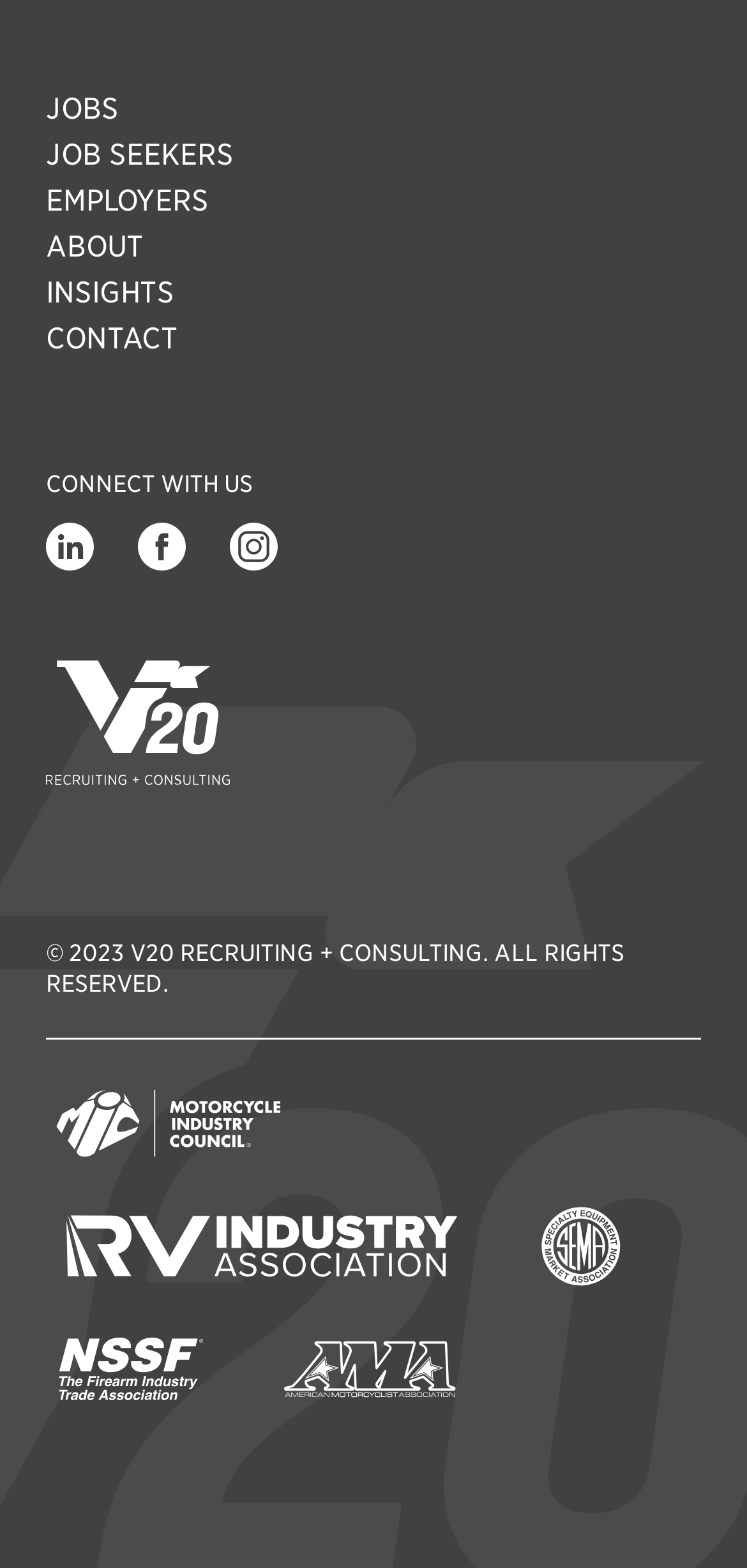Identify the bounding box coordinates for the region to click in order to carry out this instruction: "Visit LinkedIn page". Provide the coordinates using four float numbers between 0 and 1, formatted as [left, top, right, bottom].

[0.062, 0.333, 0.123, 0.362]